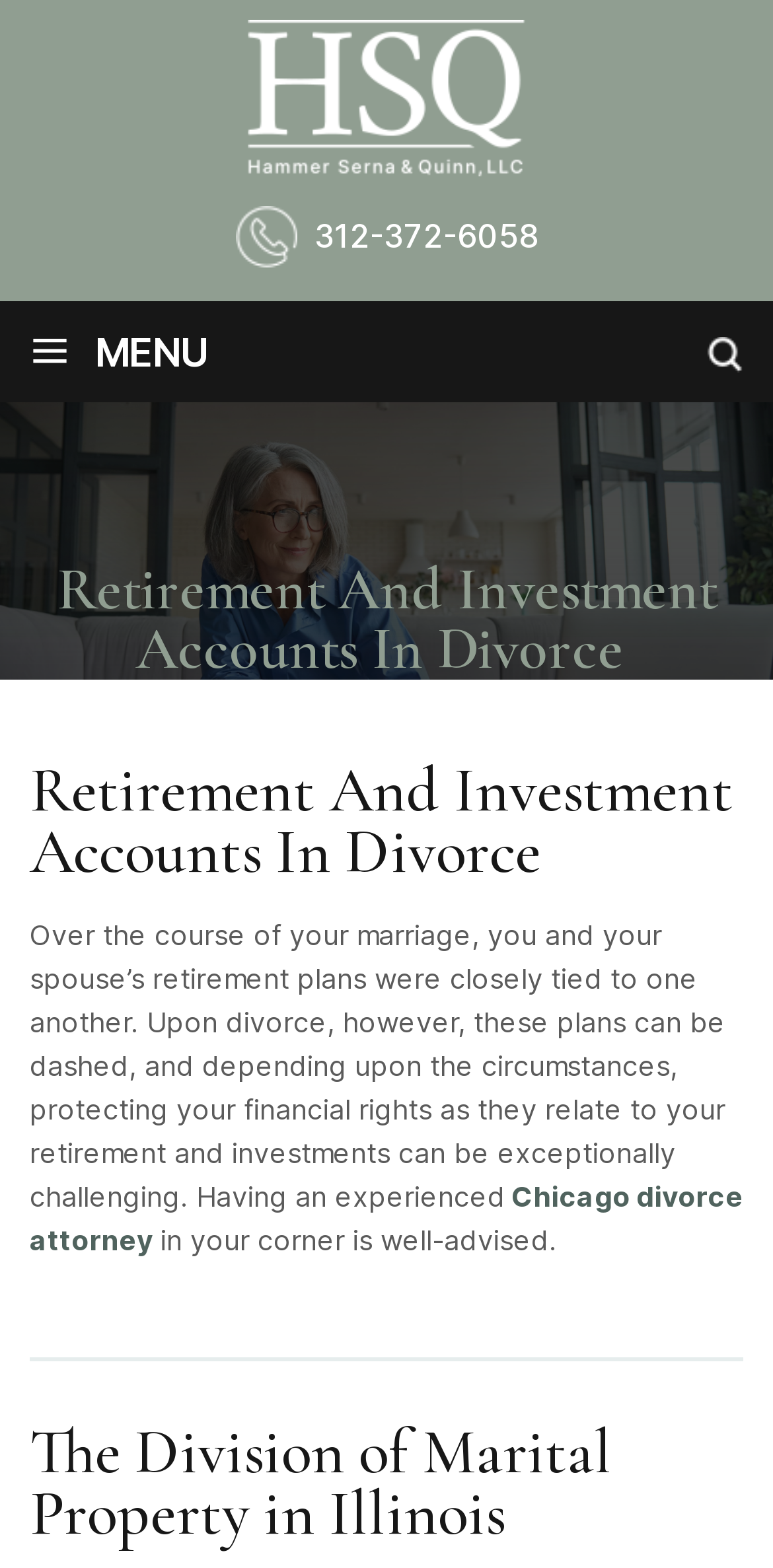What is the topic of the webpage?
Give a detailed response to the question by analyzing the screenshot.

I determined the topic by looking at the headings on the webpage, which mention 'Retirement And Investment Accounts In Divorce' and 'The Division of Marital Property in Illinois', indicating that the webpage is about divorce and its impact on retirement and investment accounts.